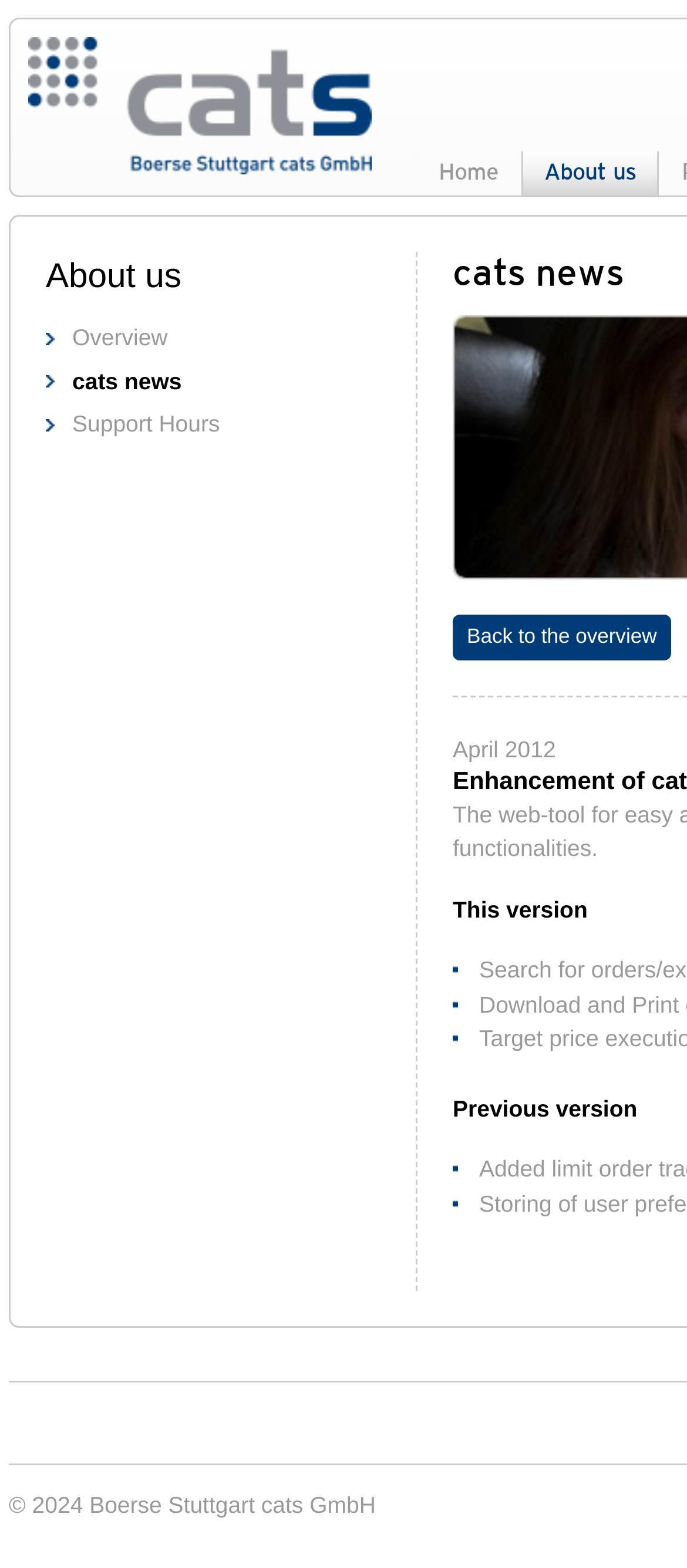How many links are there in the top navigation bar?
Based on the image, answer the question with as much detail as possible.

The top navigation bar contains two links, 'Home' and 'About us', which can be identified by their bounding box coordinates and OCR text.